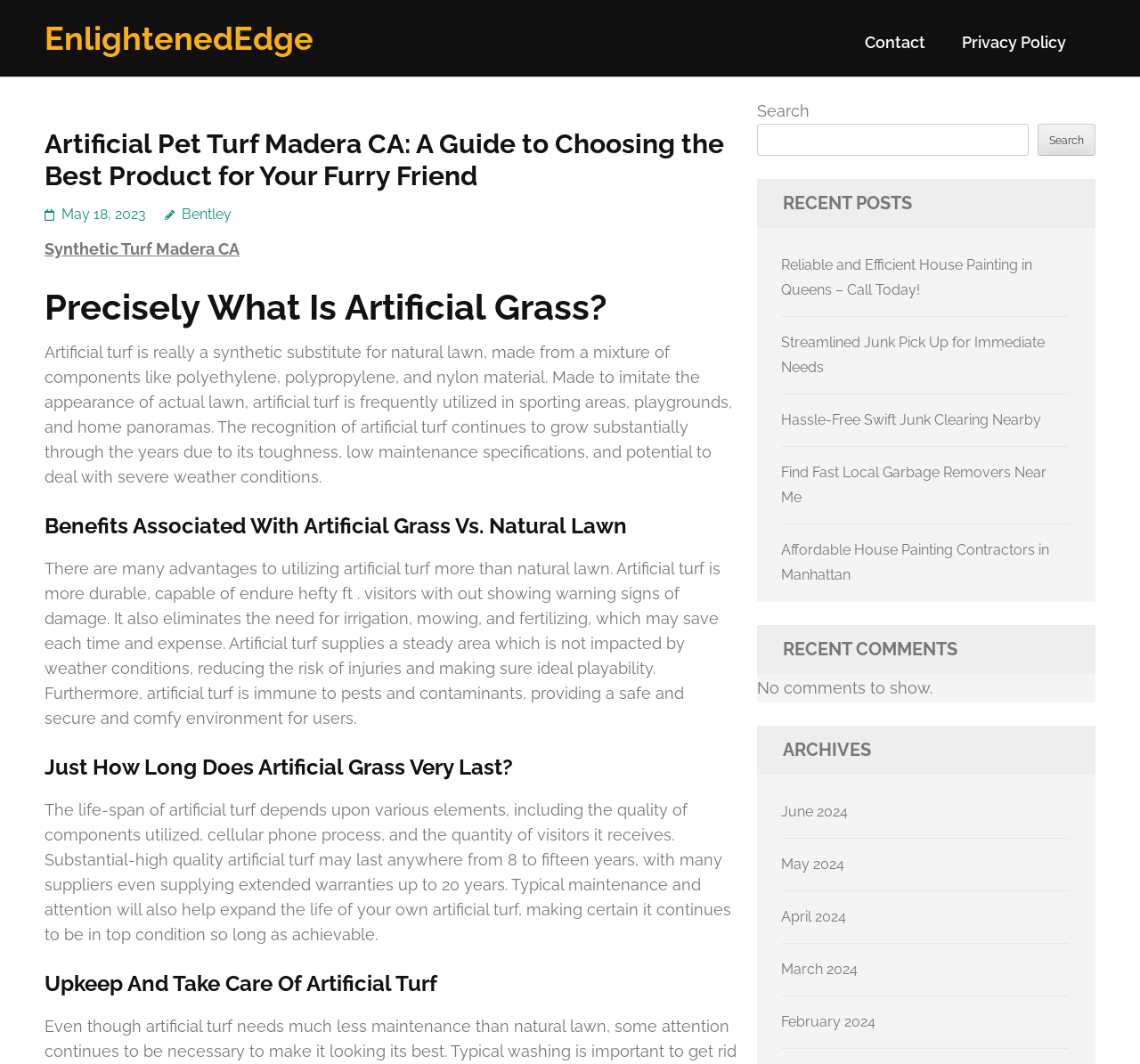Using the webpage screenshot and the element description Hassle-Free Swift Junk Clearing Nearby, determine the bounding box coordinates. Specify the coordinates in the format (top-left x, top-left y, bottom-right x, bottom-right y) with values ranging from 0 to 1.

[0.685, 0.387, 0.913, 0.403]